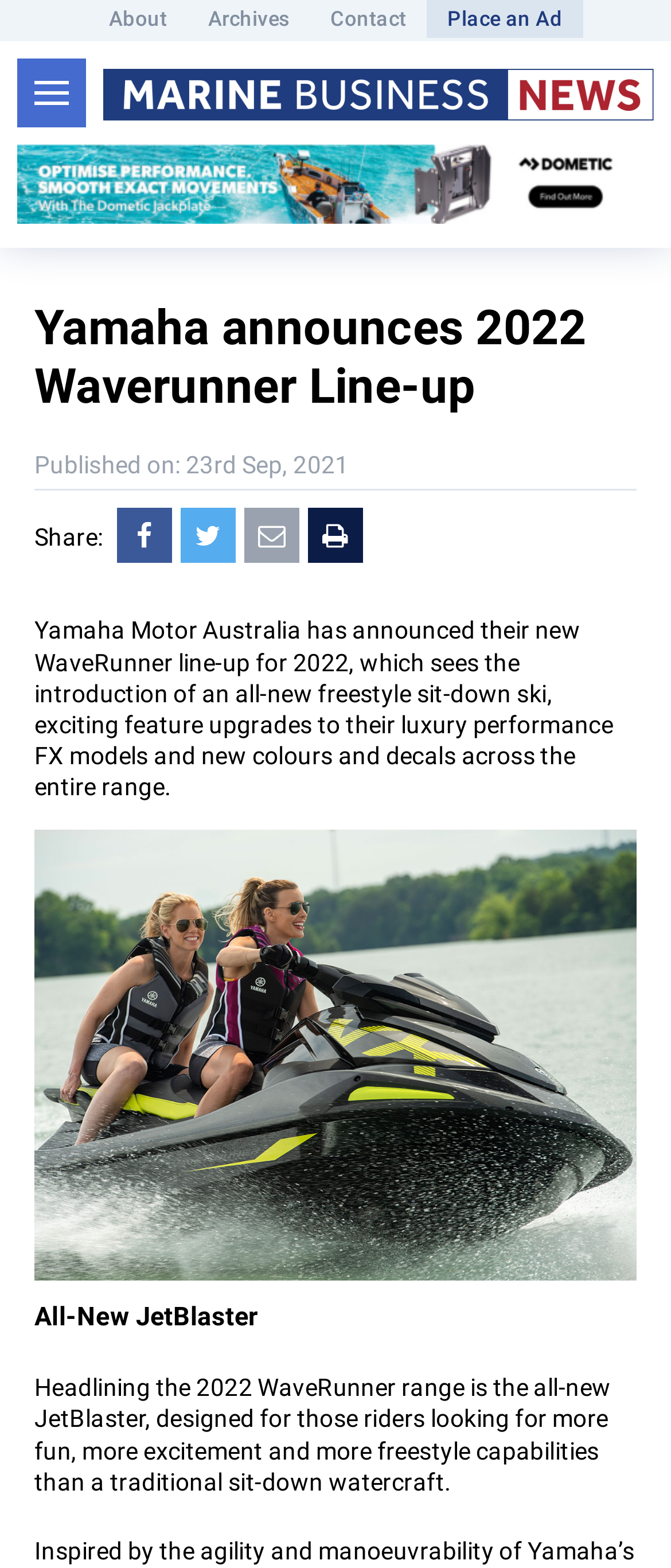Identify the bounding box coordinates for the UI element described as: "aria-label="Subject" name="subject" placeholder="Subject"".

None